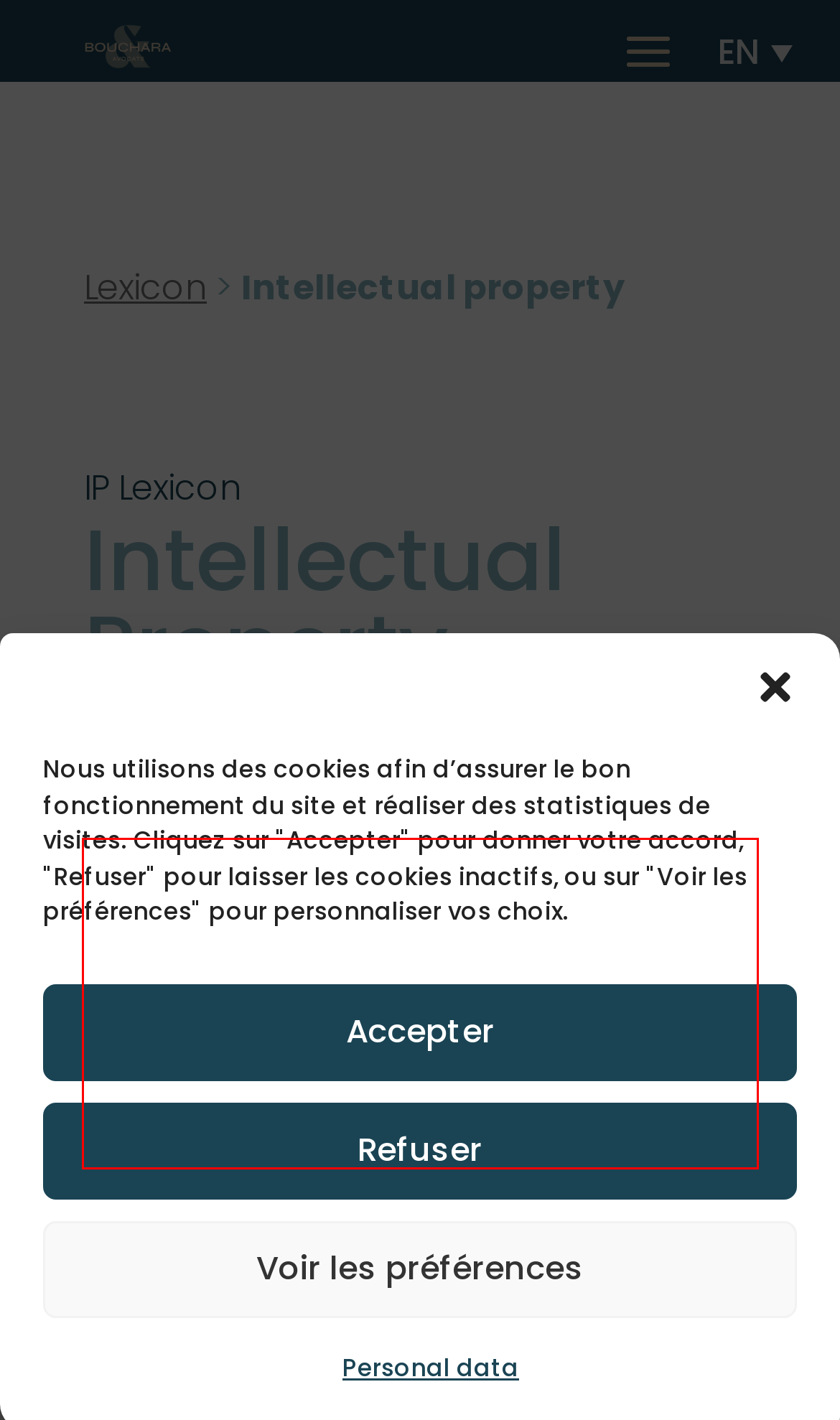Analyze the screenshot of the webpage that features a red bounding box and recognize the text content enclosed within this red bounding box.

Intellectual property is a specific branch of law that groups together all the rules applicable to “intellectual property”, to intangible property resulting from a creative effort.